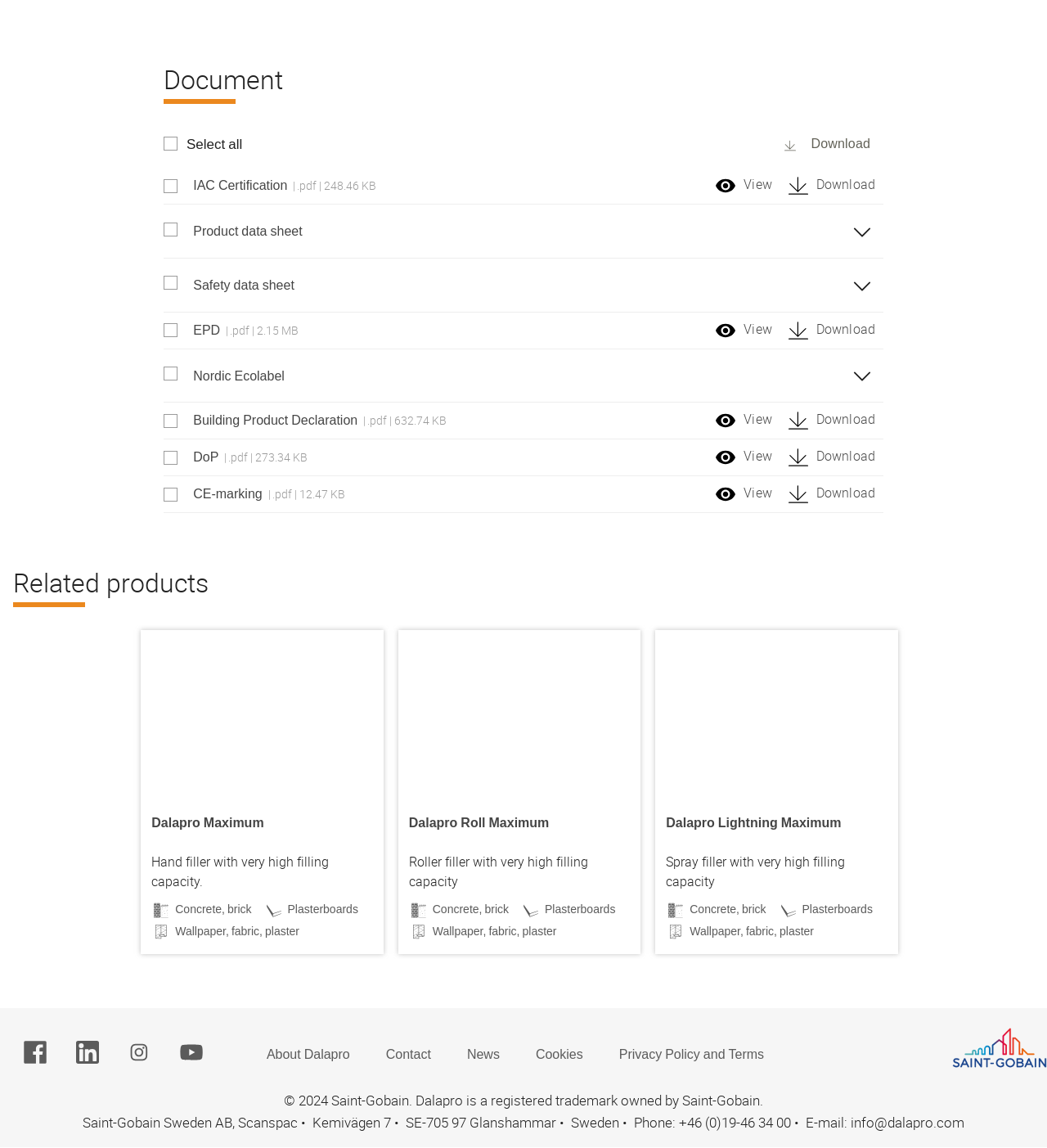What is the file type of the 'Building Product Declaration' document?
Kindly offer a detailed explanation using the data available in the image.

The file type of the 'Building Product Declaration' document is pdf, which is indicated by the StaticText element with the text '.pdf | 632.74 KB'.